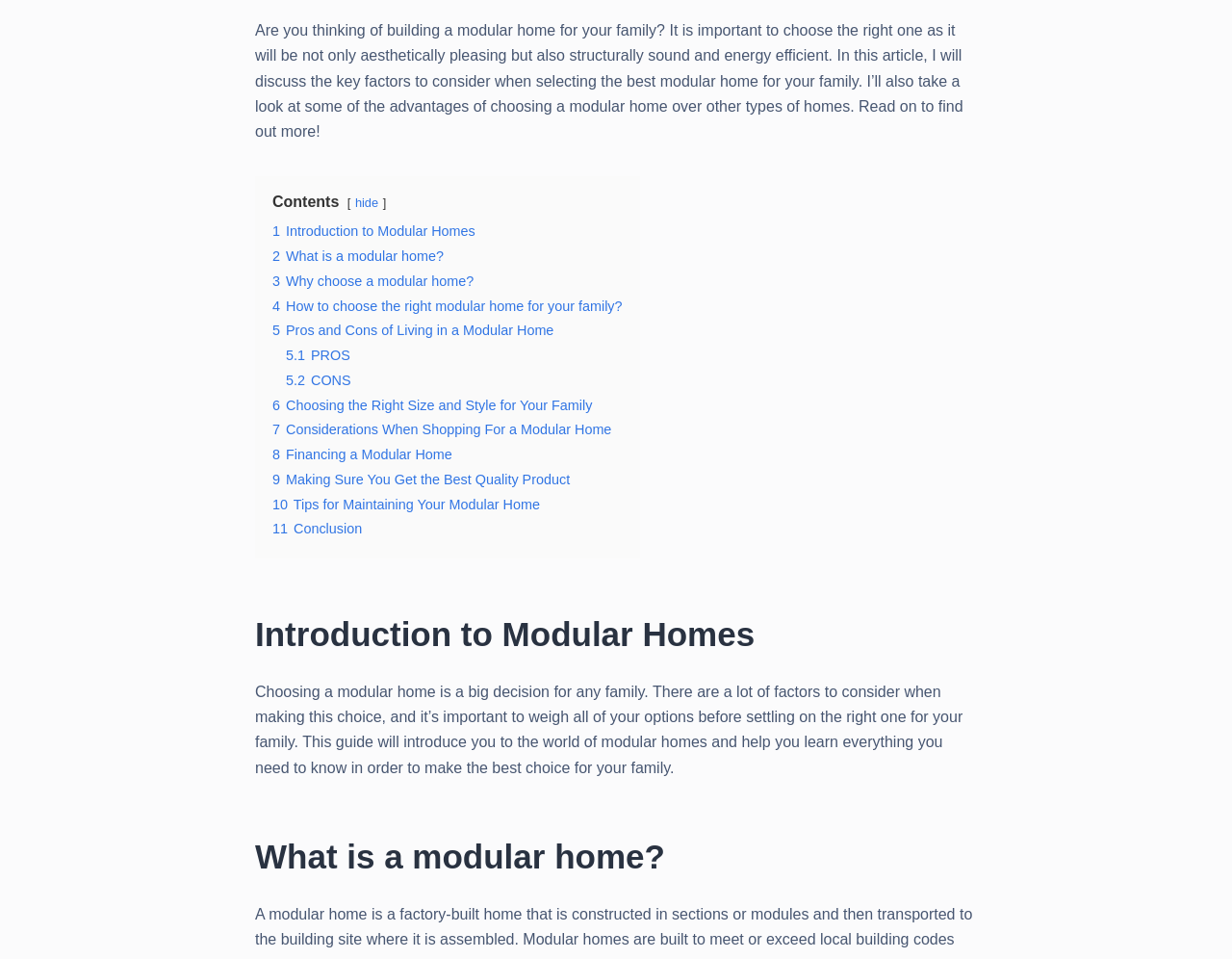Identify the bounding box coordinates of the section to be clicked to complete the task described by the following instruction: "Learn about the pros of living in a modular home". The coordinates should be four float numbers between 0 and 1, formatted as [left, top, right, bottom].

[0.232, 0.362, 0.284, 0.379]